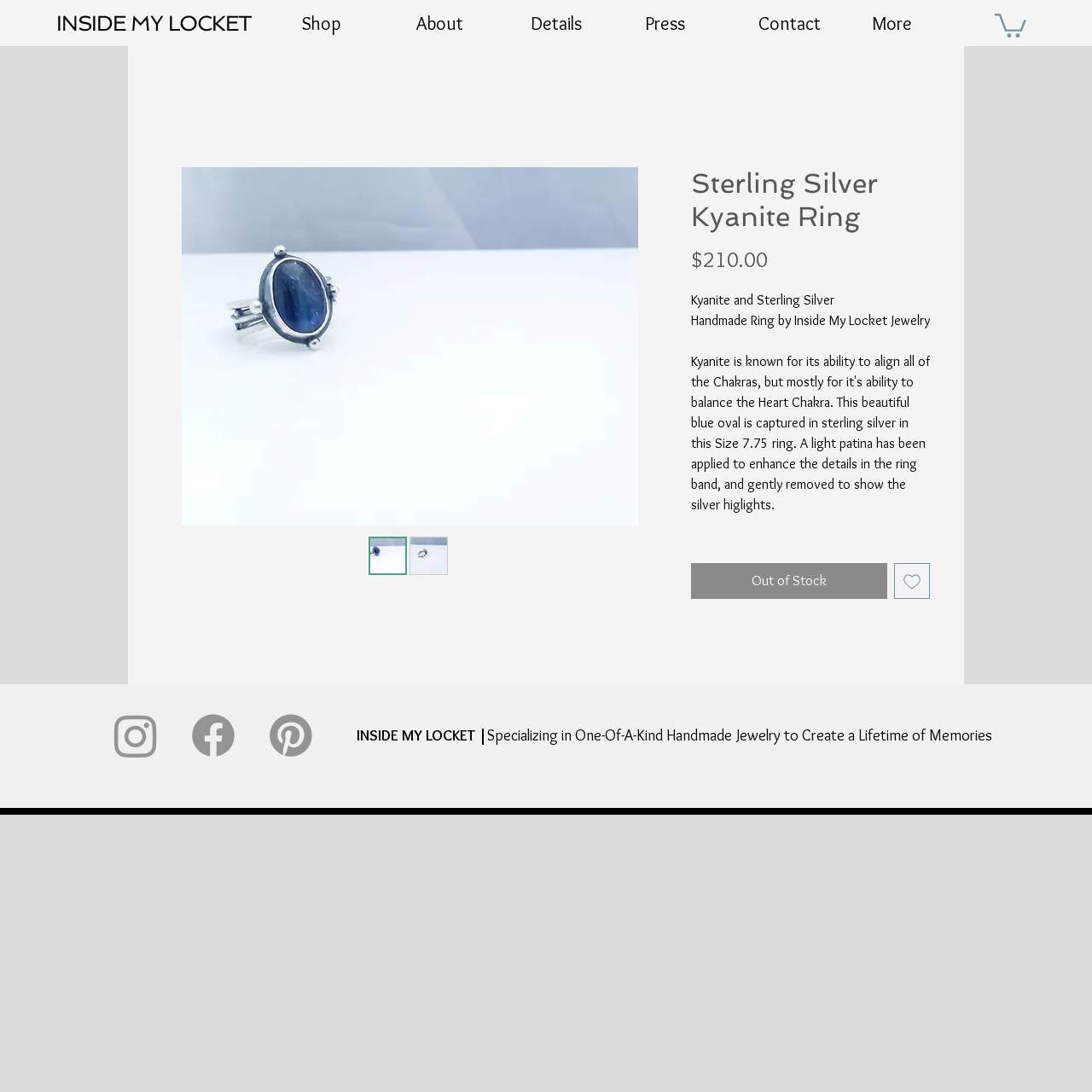Determine the bounding box coordinates of the element's region needed to click to follow the instruction: "Visit the 'About' page". Provide these coordinates as four float numbers between 0 and 1, formatted as [left, top, right, bottom].

[0.362, 0.01, 0.466, 0.032]